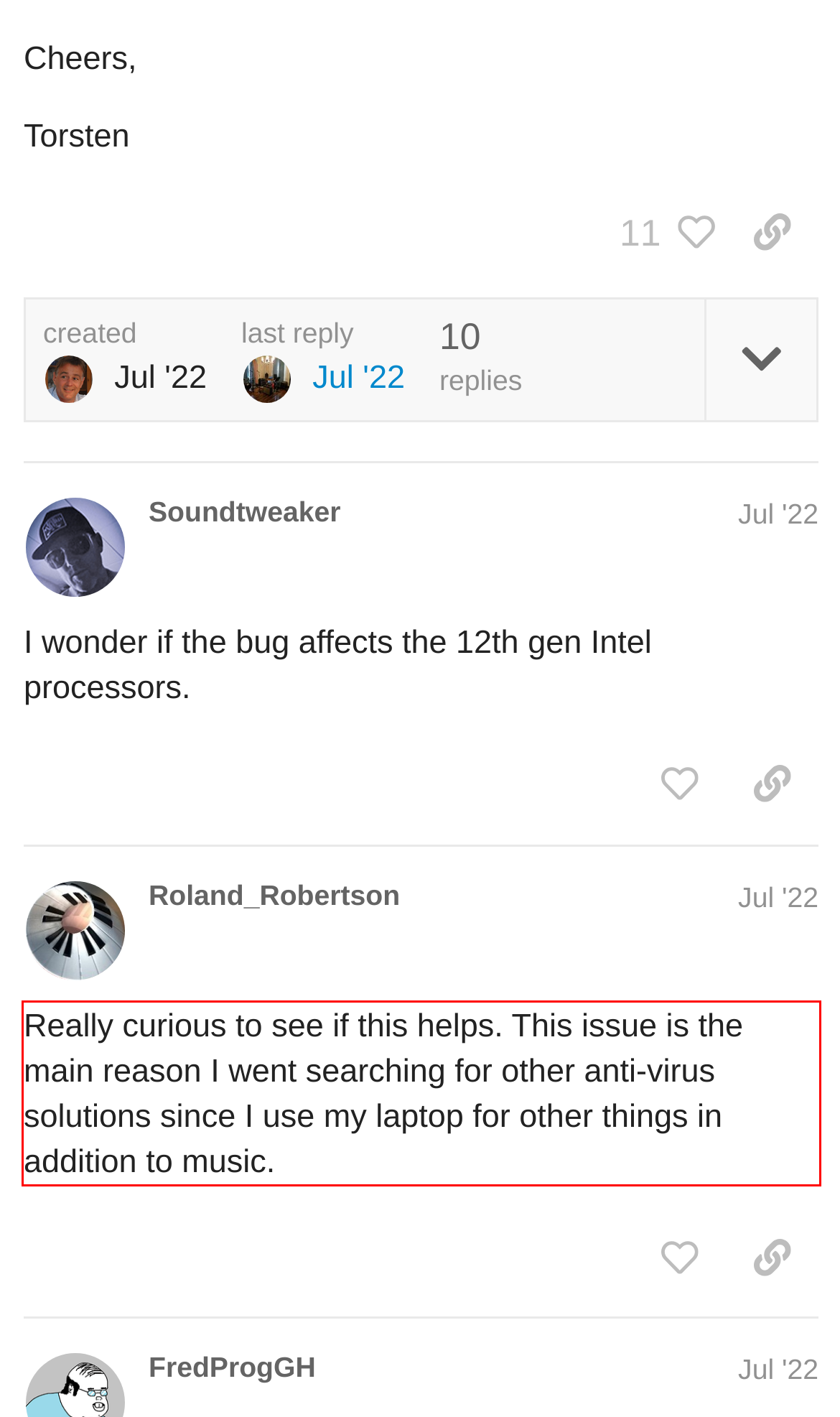Given a screenshot of a webpage, locate the red bounding box and extract the text it encloses.

Really curious to see if this helps. This issue is the main reason I went searching for other anti-virus solutions since I use my laptop for other things in addition to music.